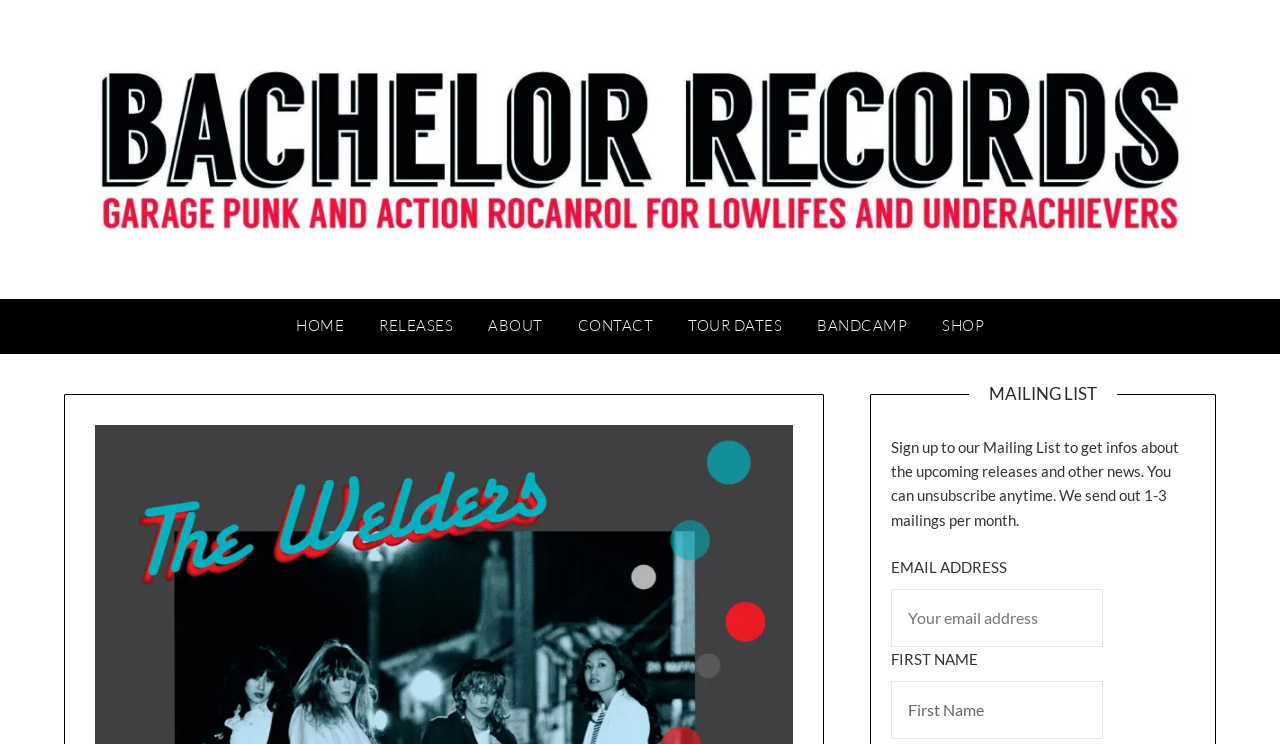Provide a thorough and detailed response to the question by examining the image: 
What is the label of the second textbox in the mailing list form?

The second textbox in the mailing list form has a label 'First Name', which is indicated by the static text 'FIRST NAME' above the textbox and also by the placeholder text 'First Name' within the textbox.